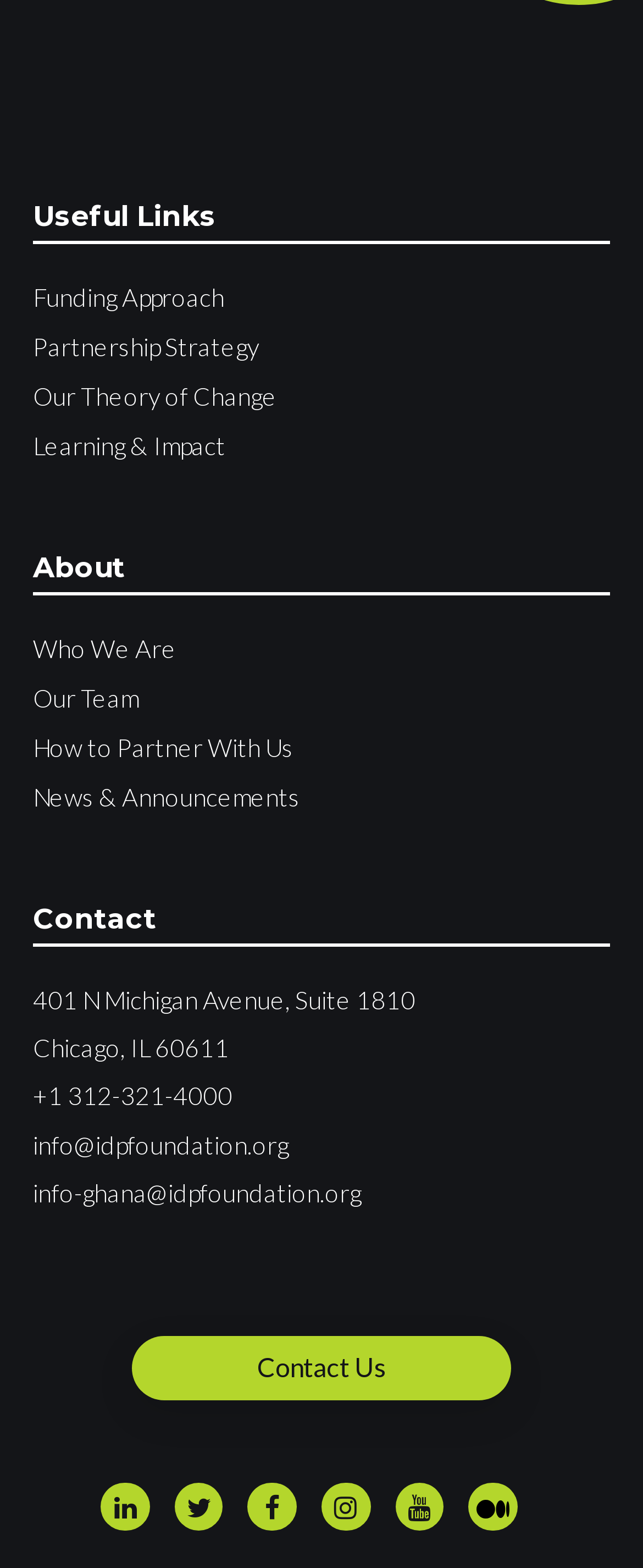How many links are under 'Useful Links'?
Provide a comprehensive and detailed answer to the question.

I counted the number of links under the 'Useful Links' heading, which are 'Funding Approach', 'Partnership Strategy', 'Our Theory of Change', 'Learning & Impact', and found that there are 5 links in total.